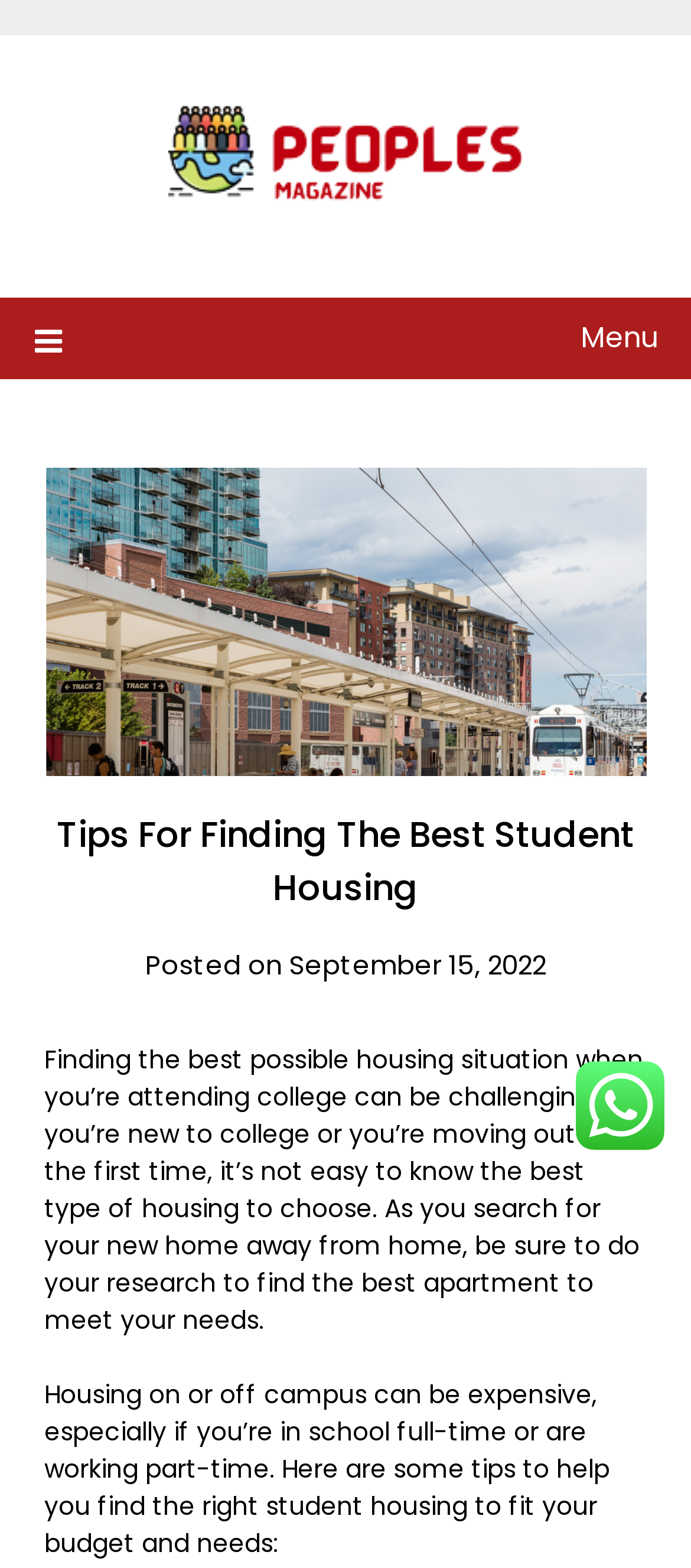Identify the bounding box for the UI element that is described as follows: "alt="Peoples Magazine"".

[0.244, 0.045, 0.756, 0.158]